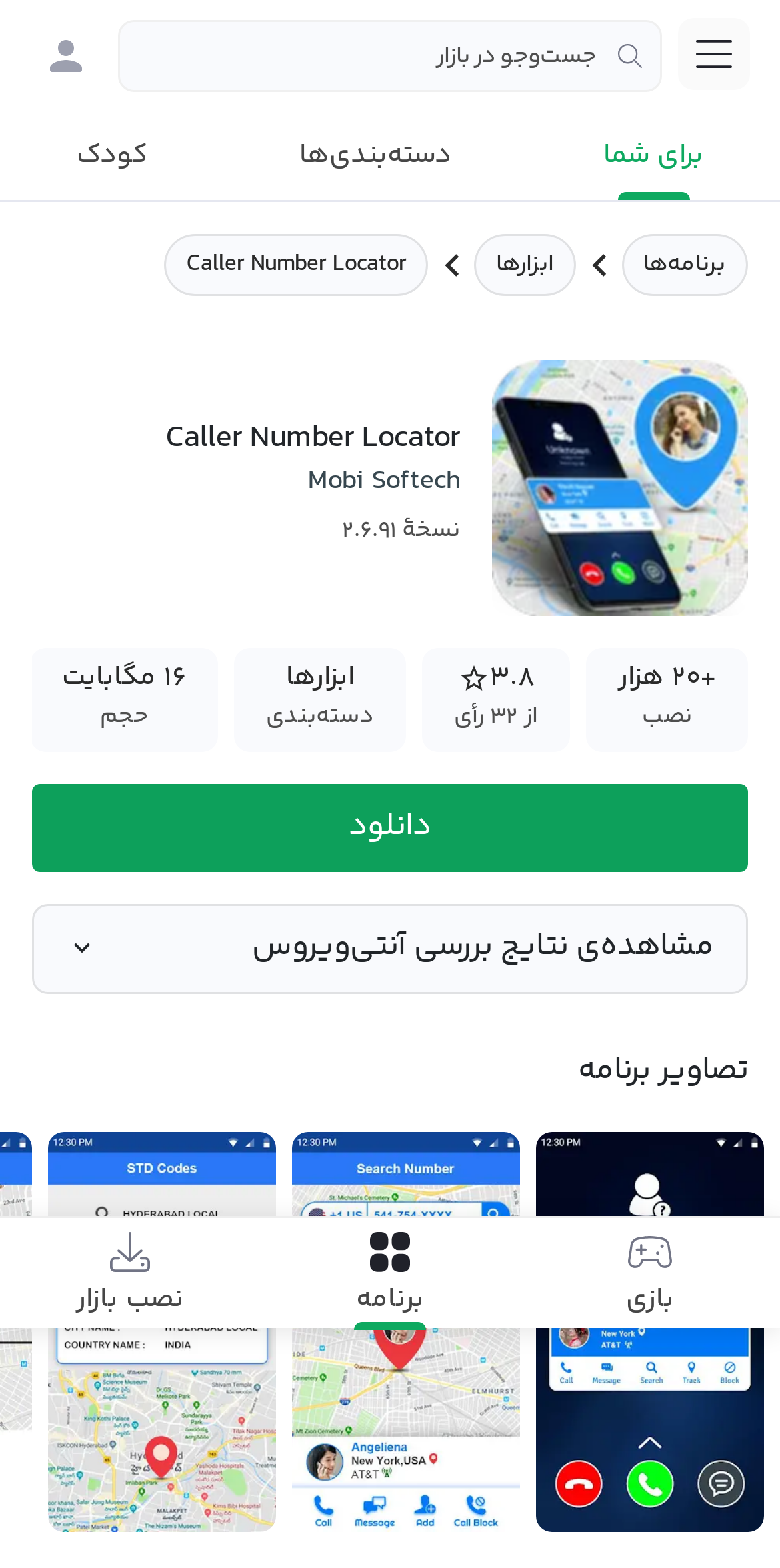Find the bounding box coordinates for the area that should be clicked to accomplish the instruction: "Check the app ratings".

[0.582, 0.446, 0.69, 0.469]